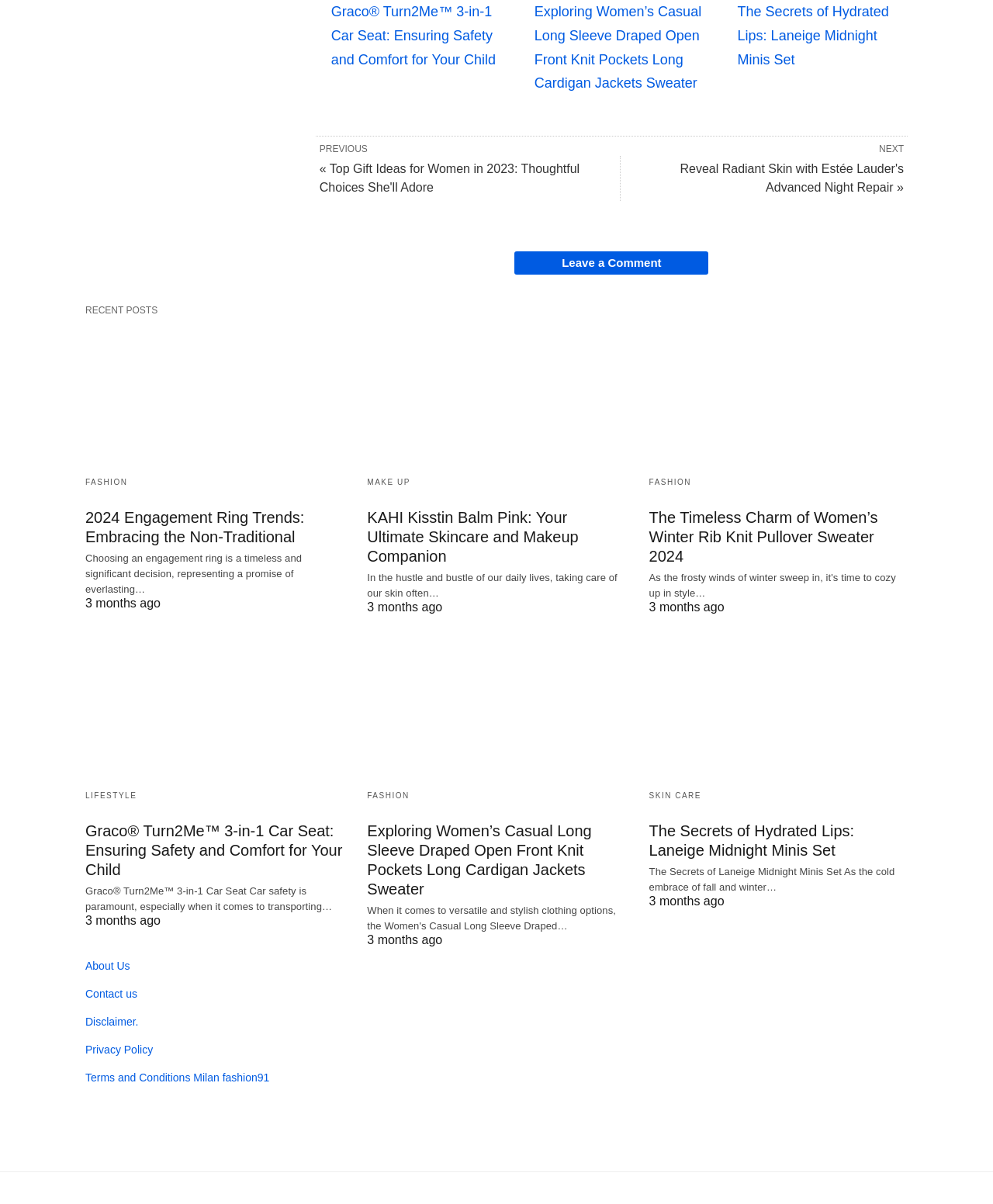Determine the bounding box coordinates of the section to be clicked to follow the instruction: "Explore 2024 Engagement Ring Trends". The coordinates should be given as four float numbers between 0 and 1, formatted as [left, top, right, bottom].

[0.086, 0.27, 0.346, 0.386]